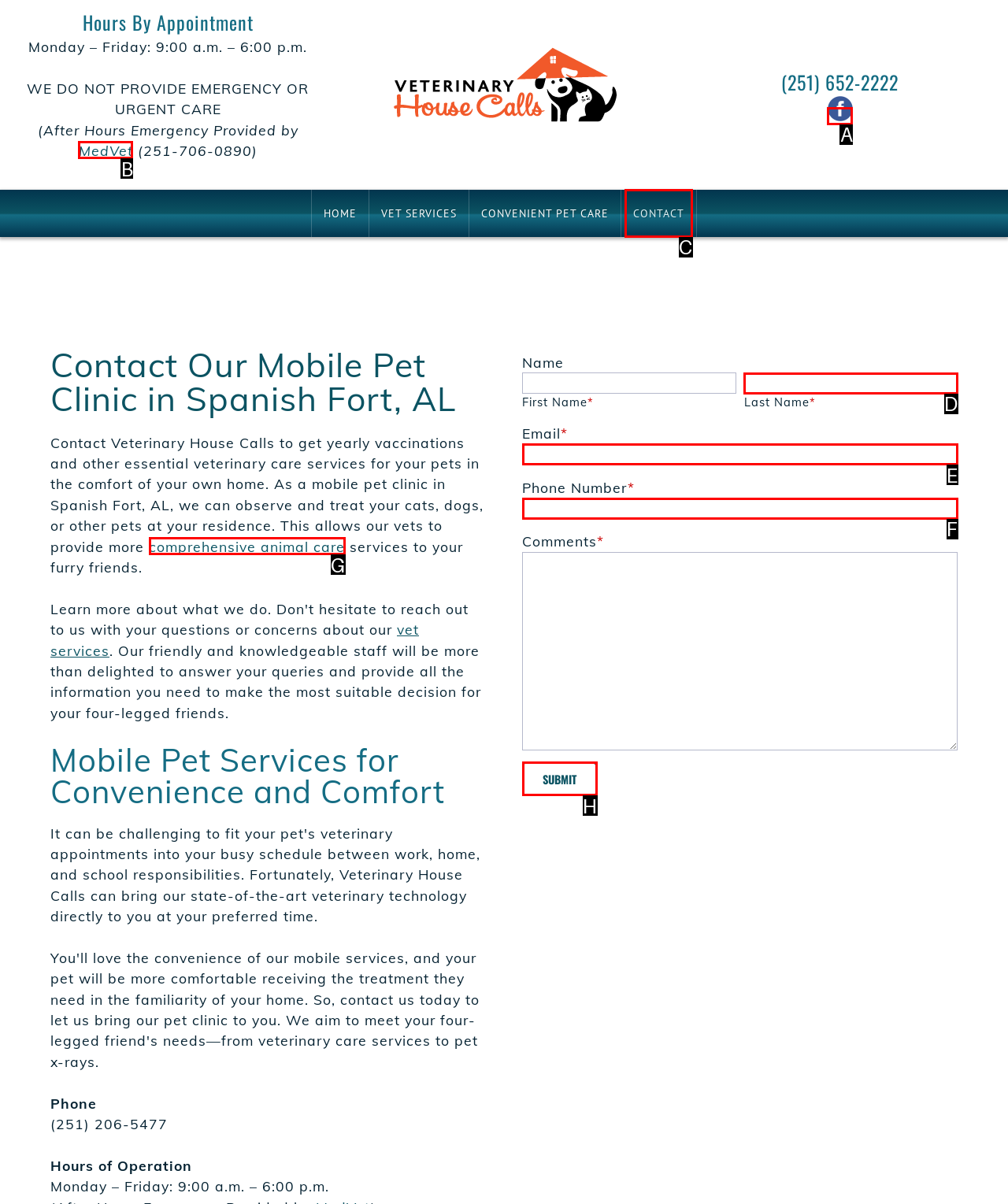Pick the HTML element that should be clicked to execute the task: Click the CONTACT link
Respond with the letter corresponding to the correct choice.

C